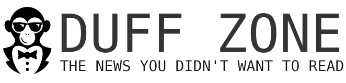What is the tone of the blog?
Please analyze the image and answer the question with as much detail as possible.

The tagline 'THE NEWS YOU DIDN'T WANT TO READ' suggests a satirical or unconventional approach to news and information, which implies that the tone of the blog is satirical.